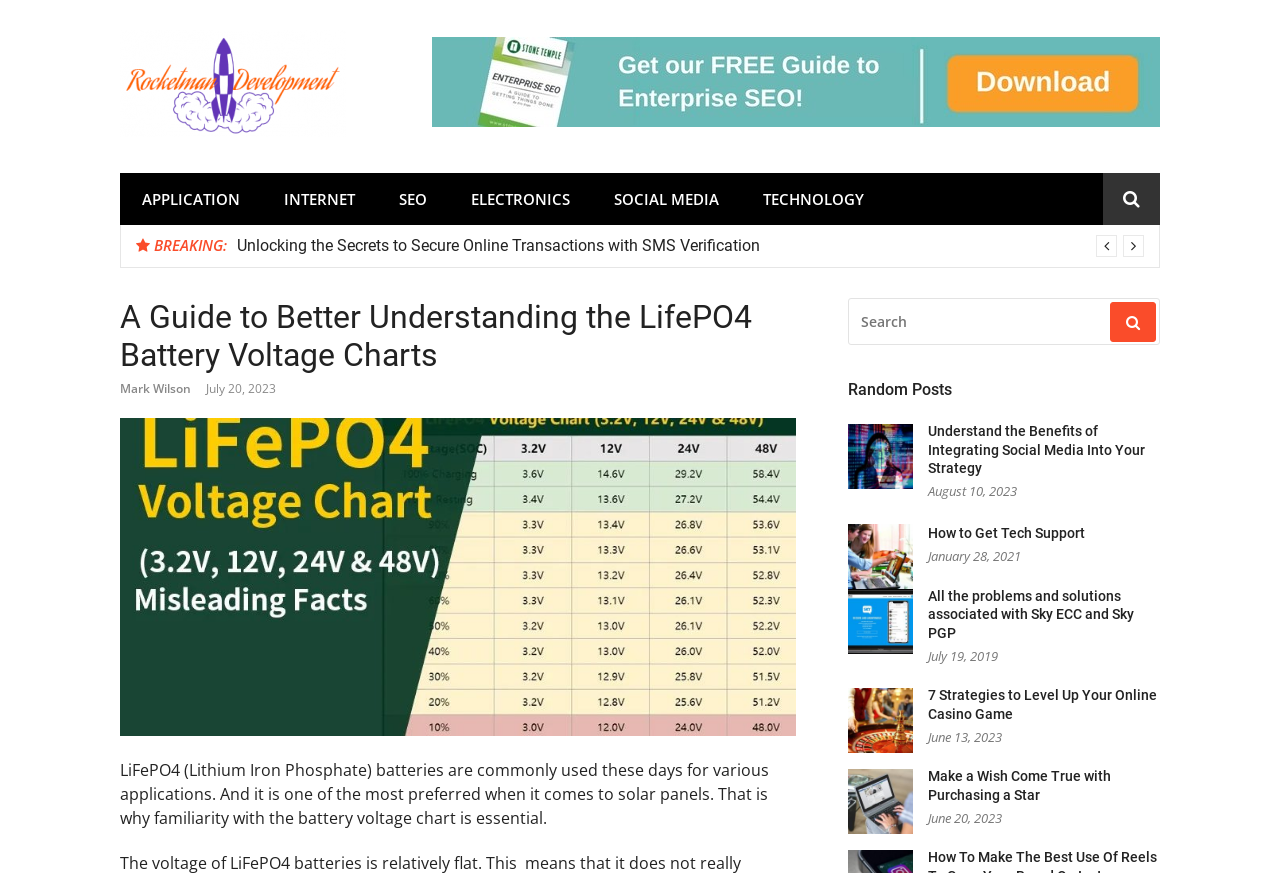Provide the bounding box coordinates for the UI element that is described as: "Brand Experience Chile".

None